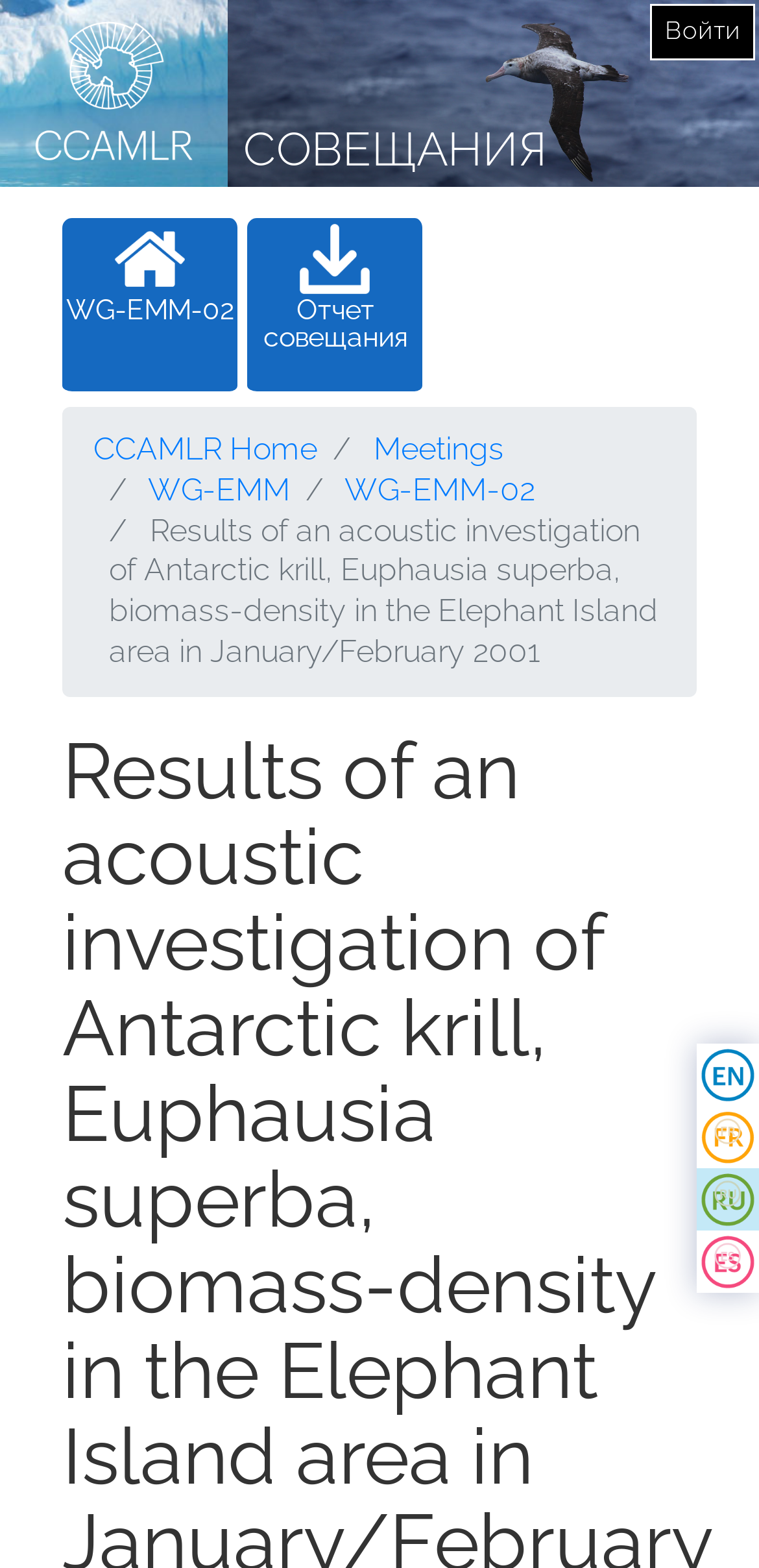Please reply with a single word or brief phrase to the question: 
How many language options are available?

4